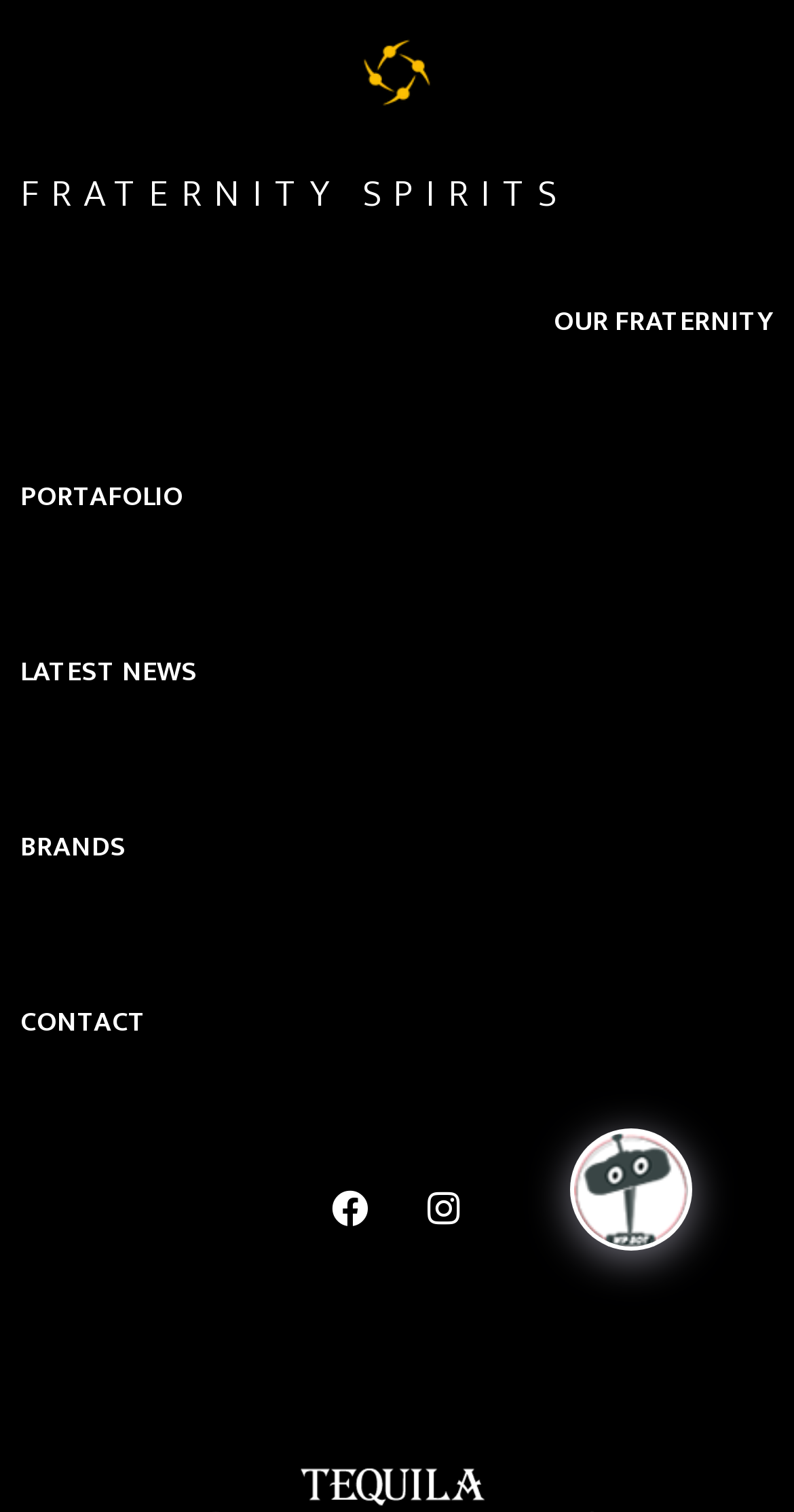Please identify the bounding box coordinates of the element on the webpage that should be clicked to follow this instruction: "Click on FRATERNITY SPIRITS". The bounding box coordinates should be given as four float numbers between 0 and 1, formatted as [left, top, right, bottom].

[0.026, 0.108, 0.715, 0.15]